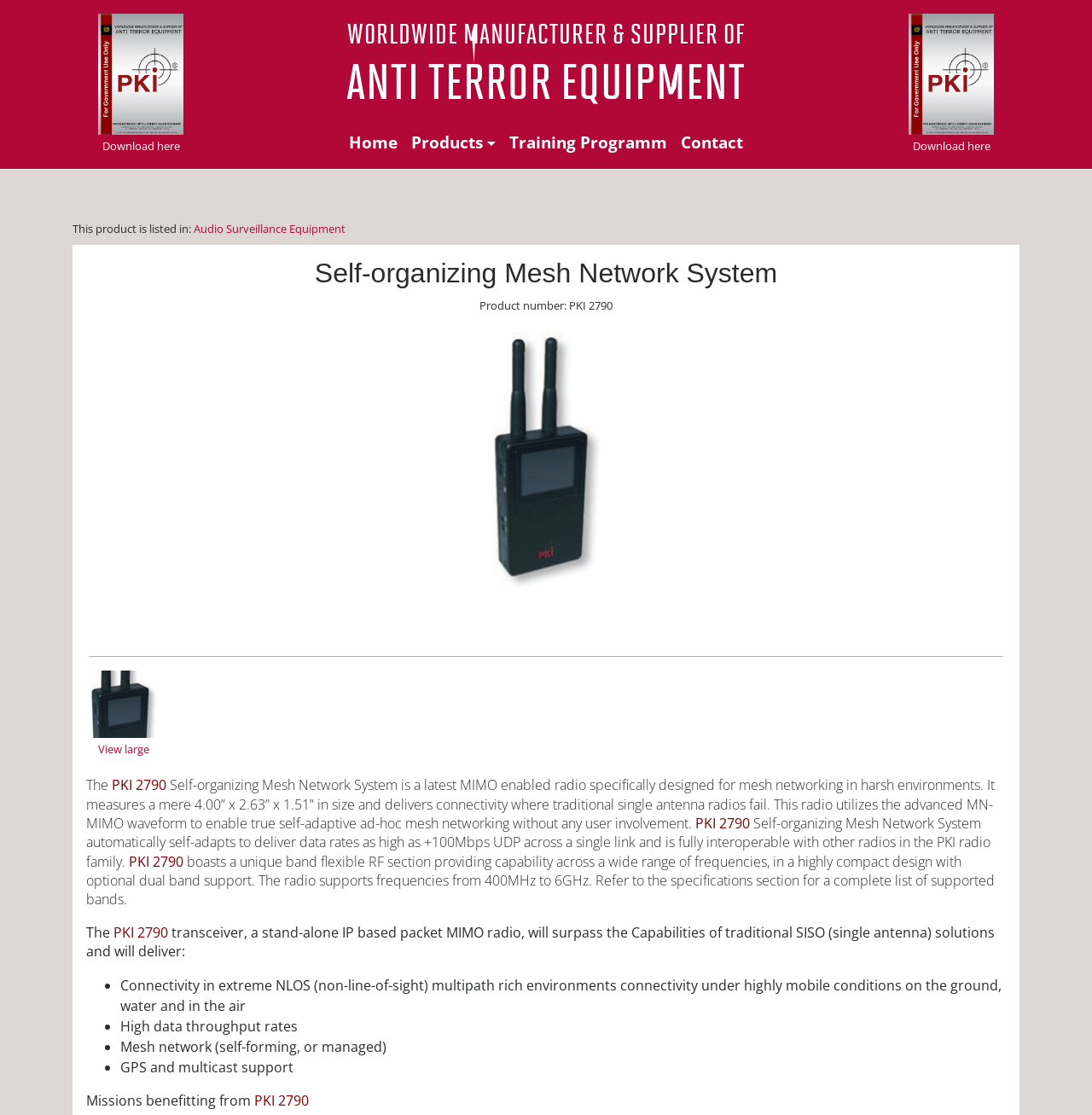Locate the coordinates of the bounding box for the clickable region that fulfills this instruction: "View large image of the product".

[0.089, 0.665, 0.136, 0.679]